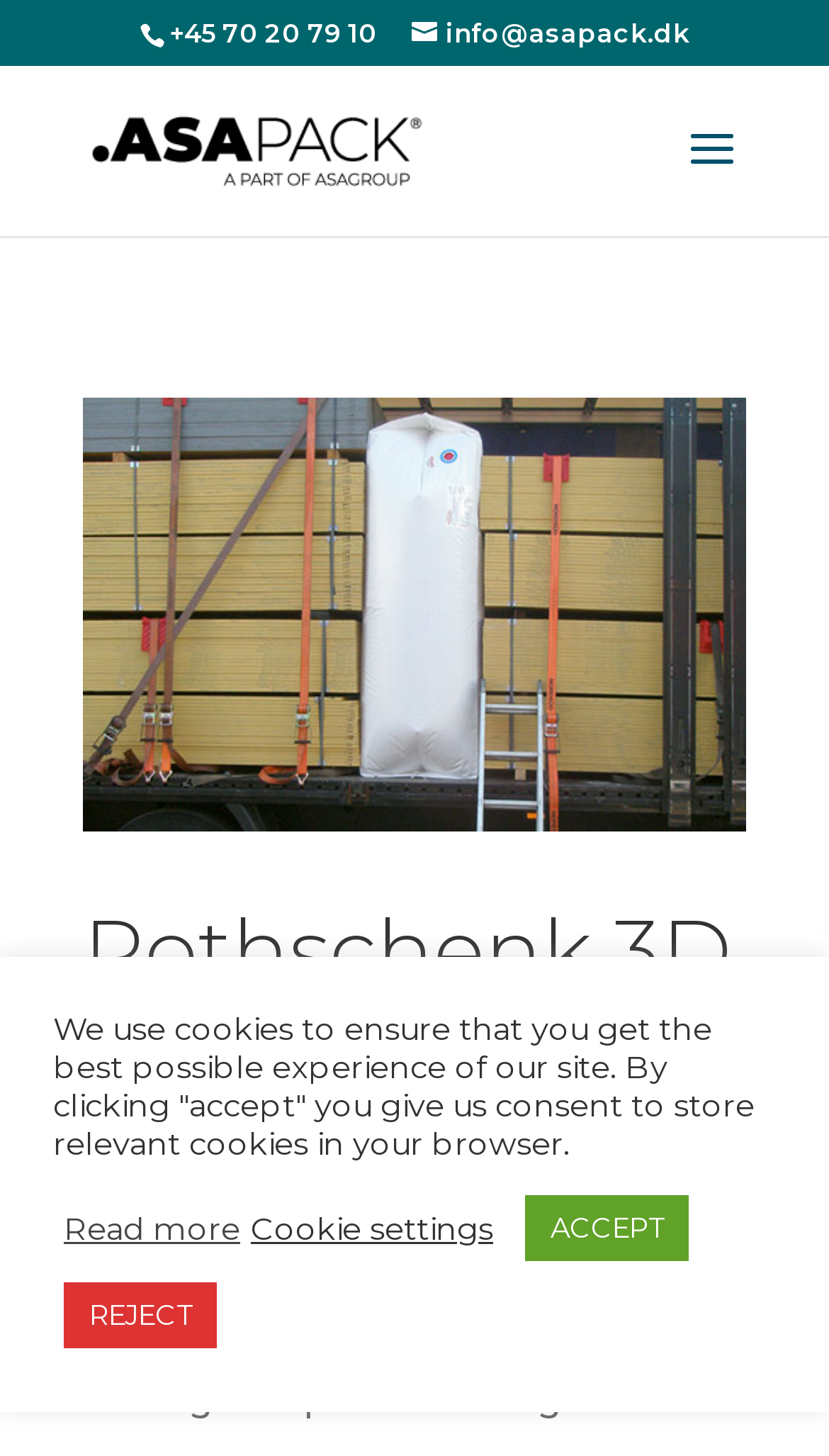Use the details in the image to answer the question thoroughly: 
How many links are there at the top of the webpage?

I counted the number of link elements at the top of the webpage and found three links: '+45 70 20 79 10', 'info@asapack.dk', and 'ASAPack'.